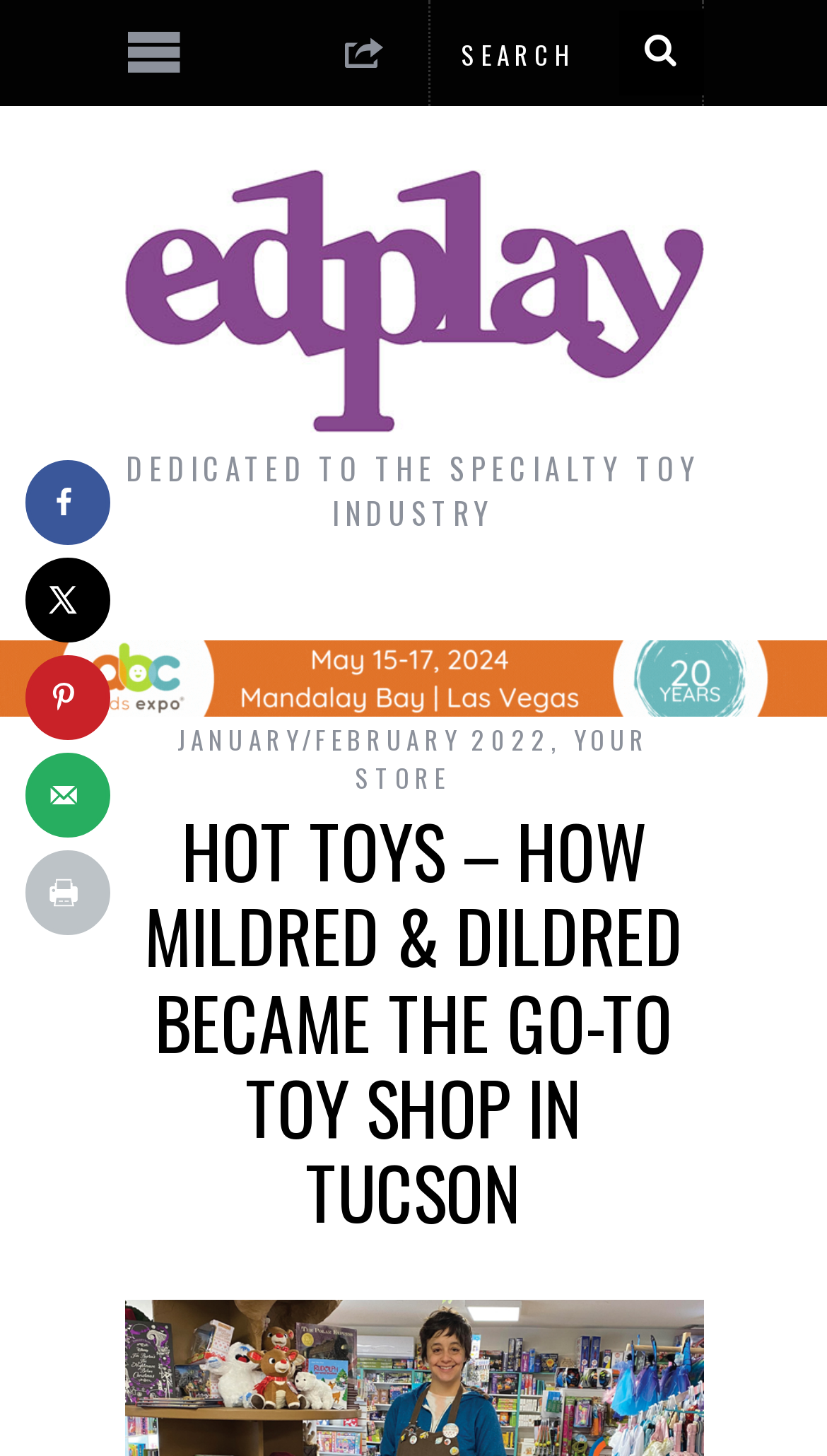Using the format (top-left x, top-left y, bottom-right x, bottom-right y), provide the bounding box coordinates for the described UI element. All values should be floating point numbers between 0 and 1: input value="Search" name="s" value="Search"

[0.517, 0.0, 0.85, 0.073]